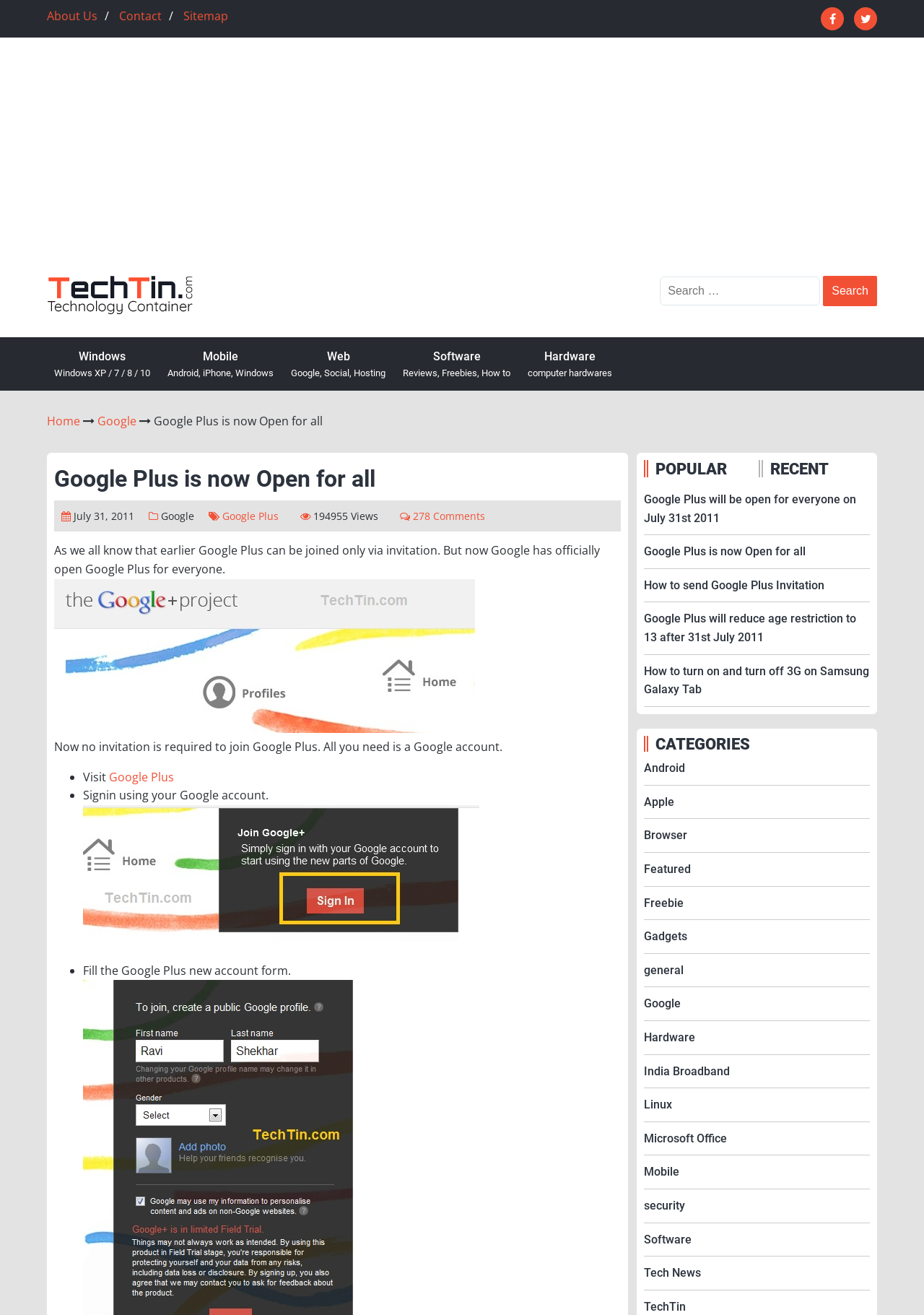Pinpoint the bounding box coordinates of the area that must be clicked to complete this instruction: "Read about Google Plus is now Open for all".

[0.166, 0.314, 0.349, 0.326]